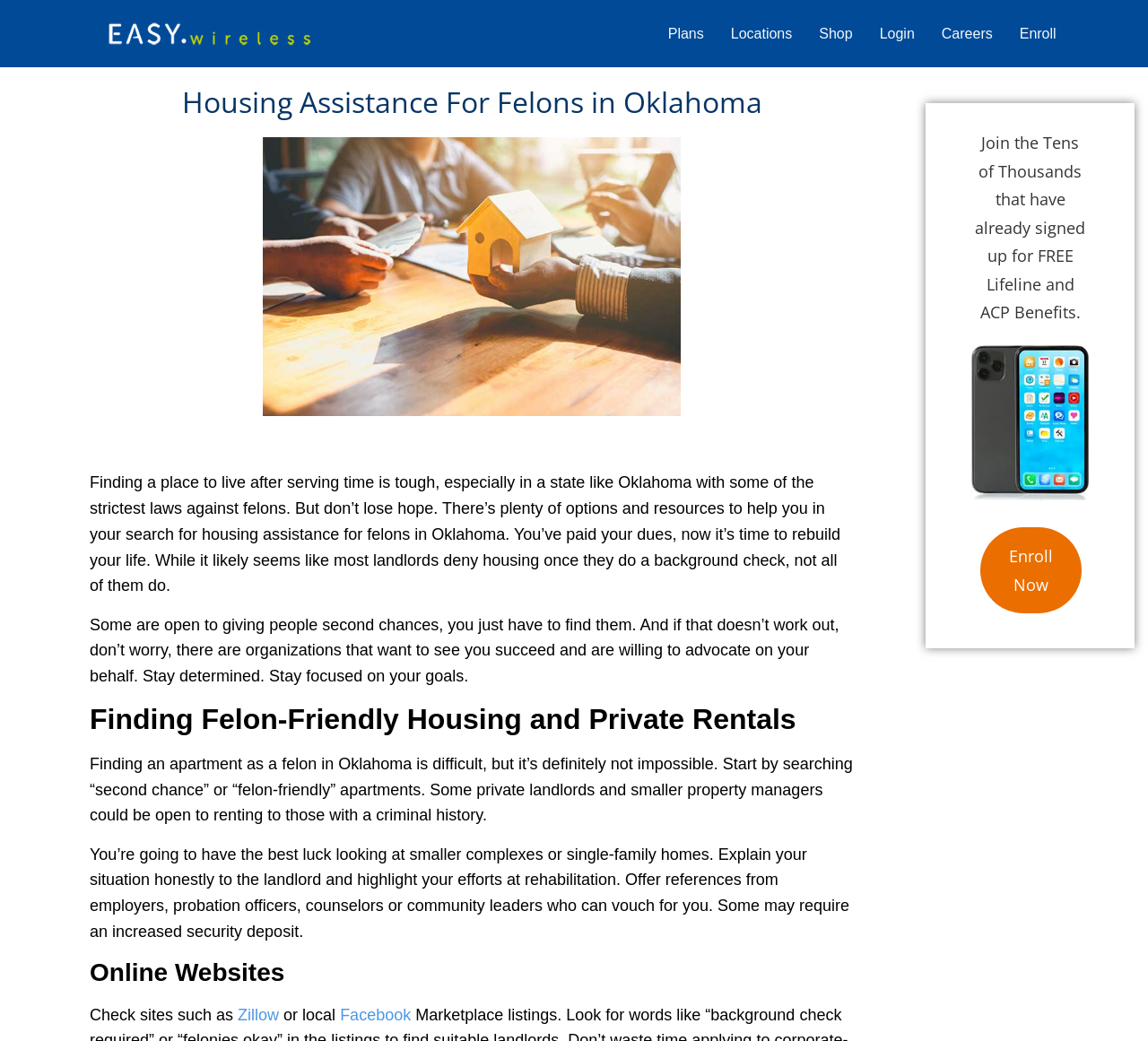Identify the coordinates of the bounding box for the element described below: "Enroll Now". Return the coordinates as four float numbers between 0 and 1: [left, top, right, bottom].

[0.854, 0.506, 0.942, 0.59]